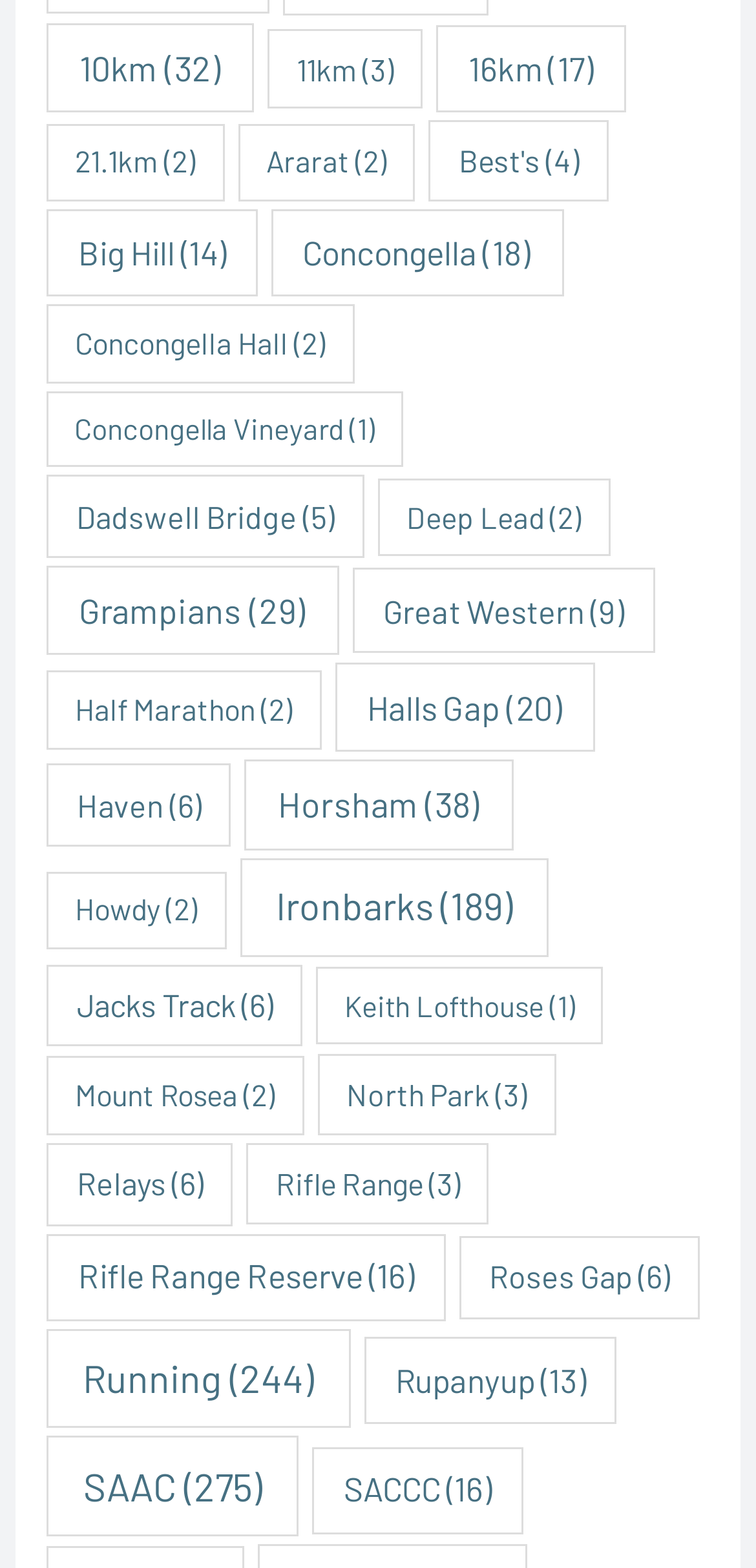What is the number of items in the '10km' category?
Observe the image and answer the question with a one-word or short phrase response.

32